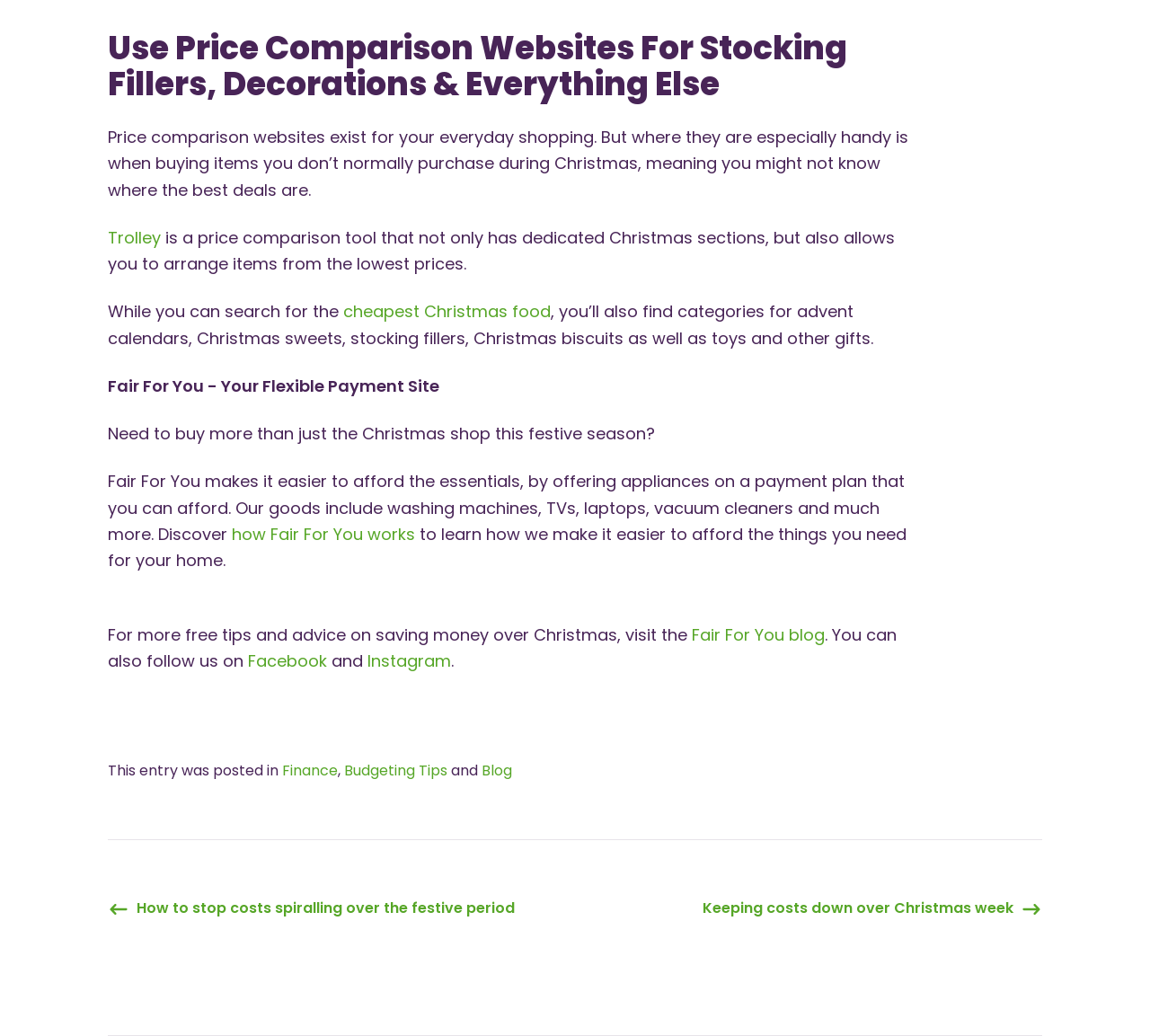Determine the bounding box of the UI component based on this description: "Budgeting Tips". The bounding box coordinates should be four float values between 0 and 1, i.e., [left, top, right, bottom].

[0.299, 0.734, 0.389, 0.754]